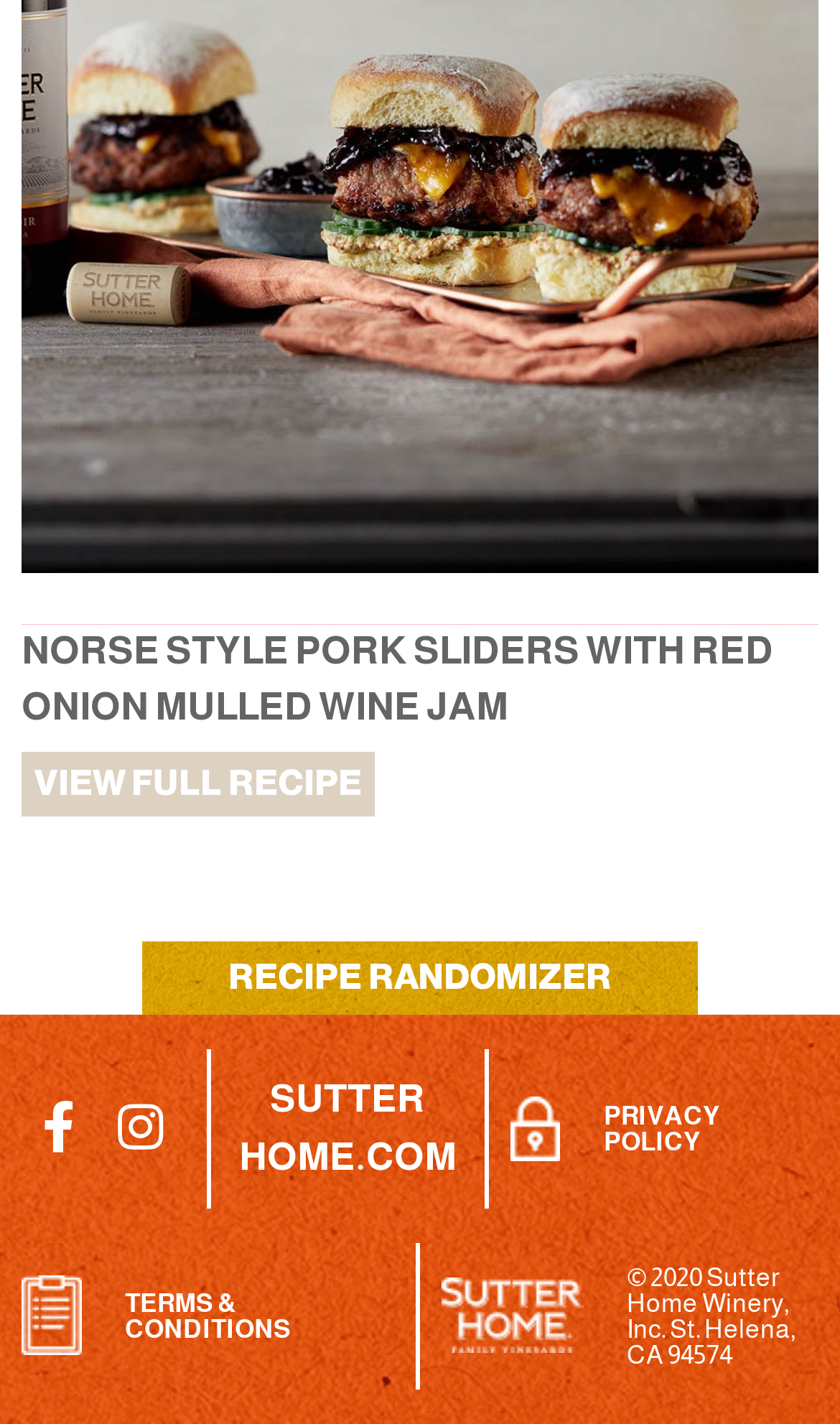Answer this question in one word or a short phrase: What is the name of the recipe?

NORSE STYLE PORK SLIDERS WITH RED ONION MULLED WINE JAM